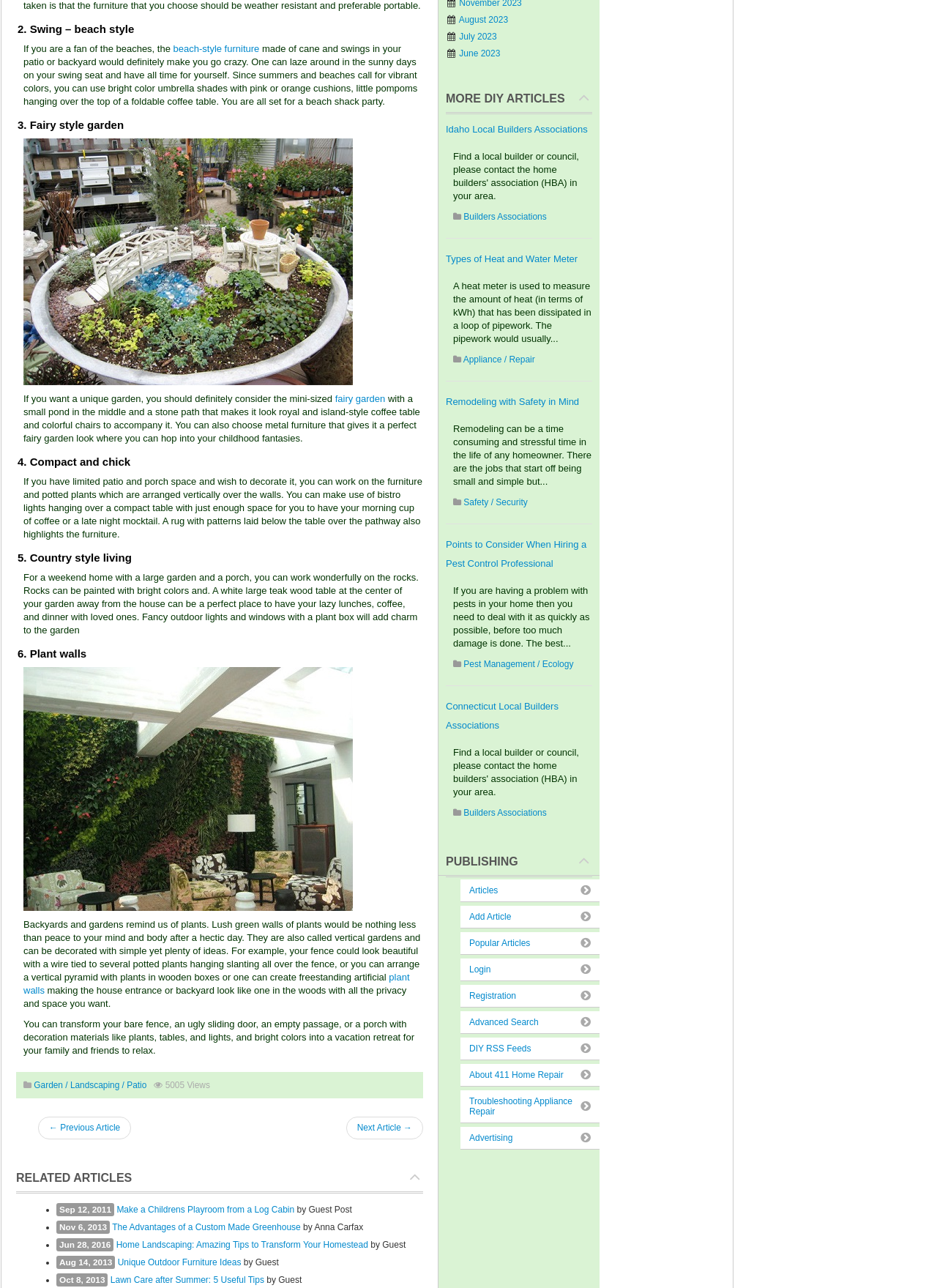Please determine the bounding box of the UI element that matches this description: Garden / Landscaping / Patio. The coordinates should be given as (top-left x, top-left y, bottom-right x, bottom-right y), with all values between 0 and 1.

[0.036, 0.838, 0.157, 0.846]